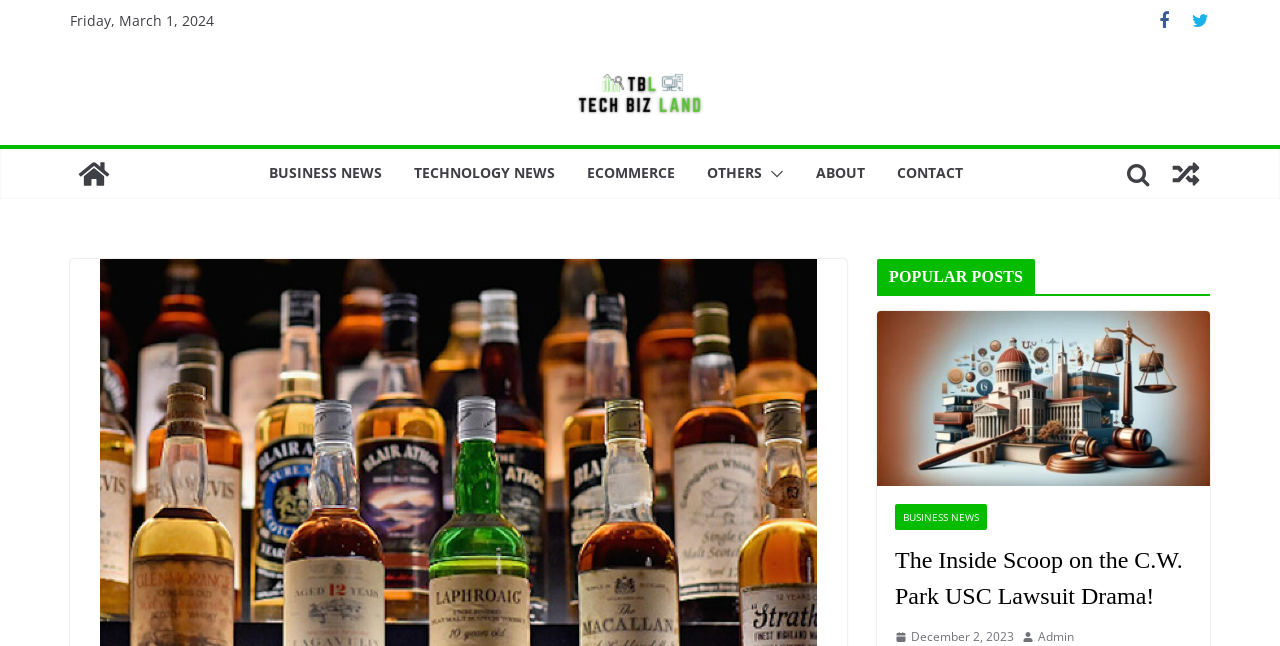What is the title of the popular post section?
Look at the screenshot and give a one-word or phrase answer.

POPULAR POSTS